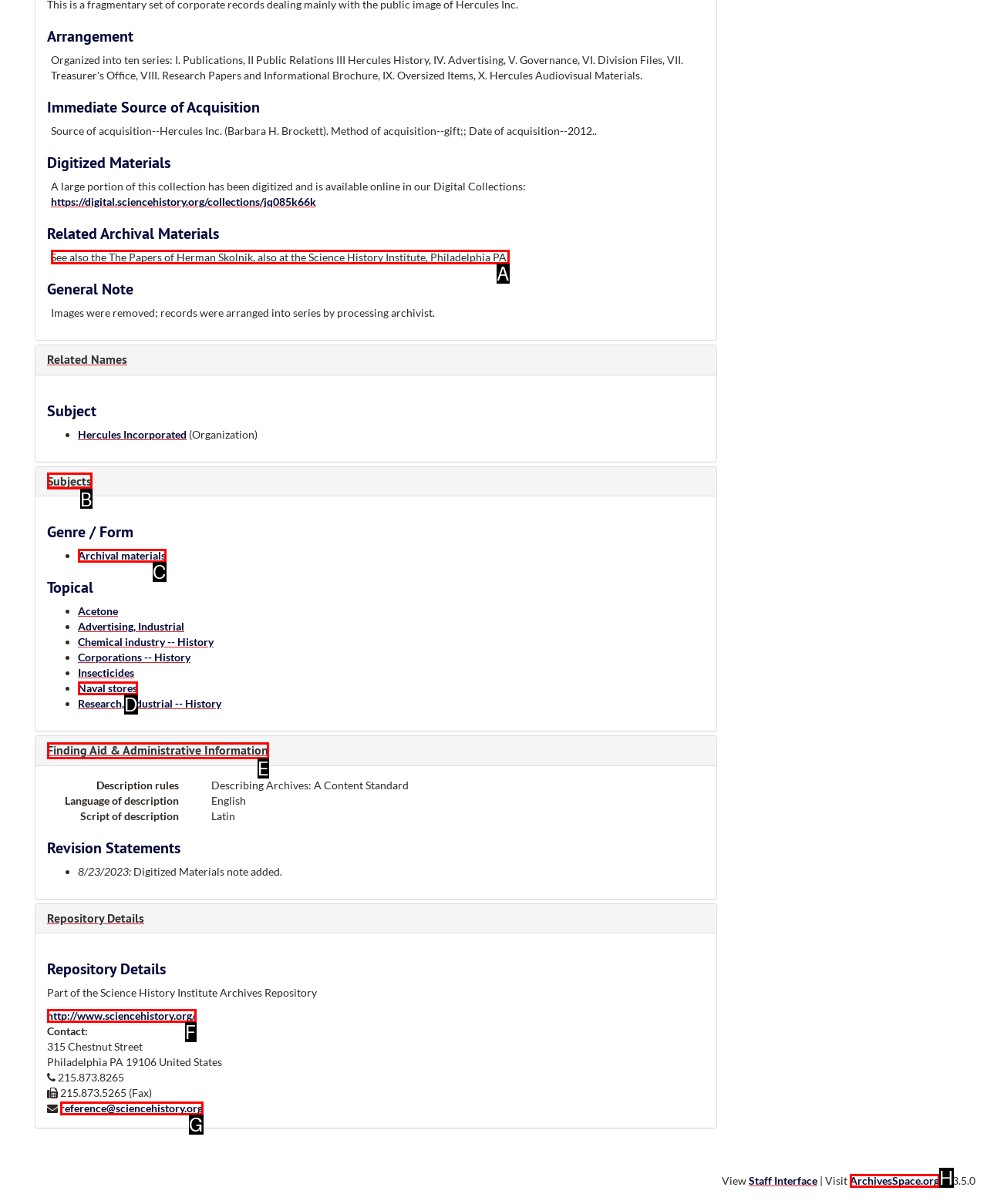Determine which HTML element to click to execute the following task: Subscribe Answer with the letter of the selected option.

None